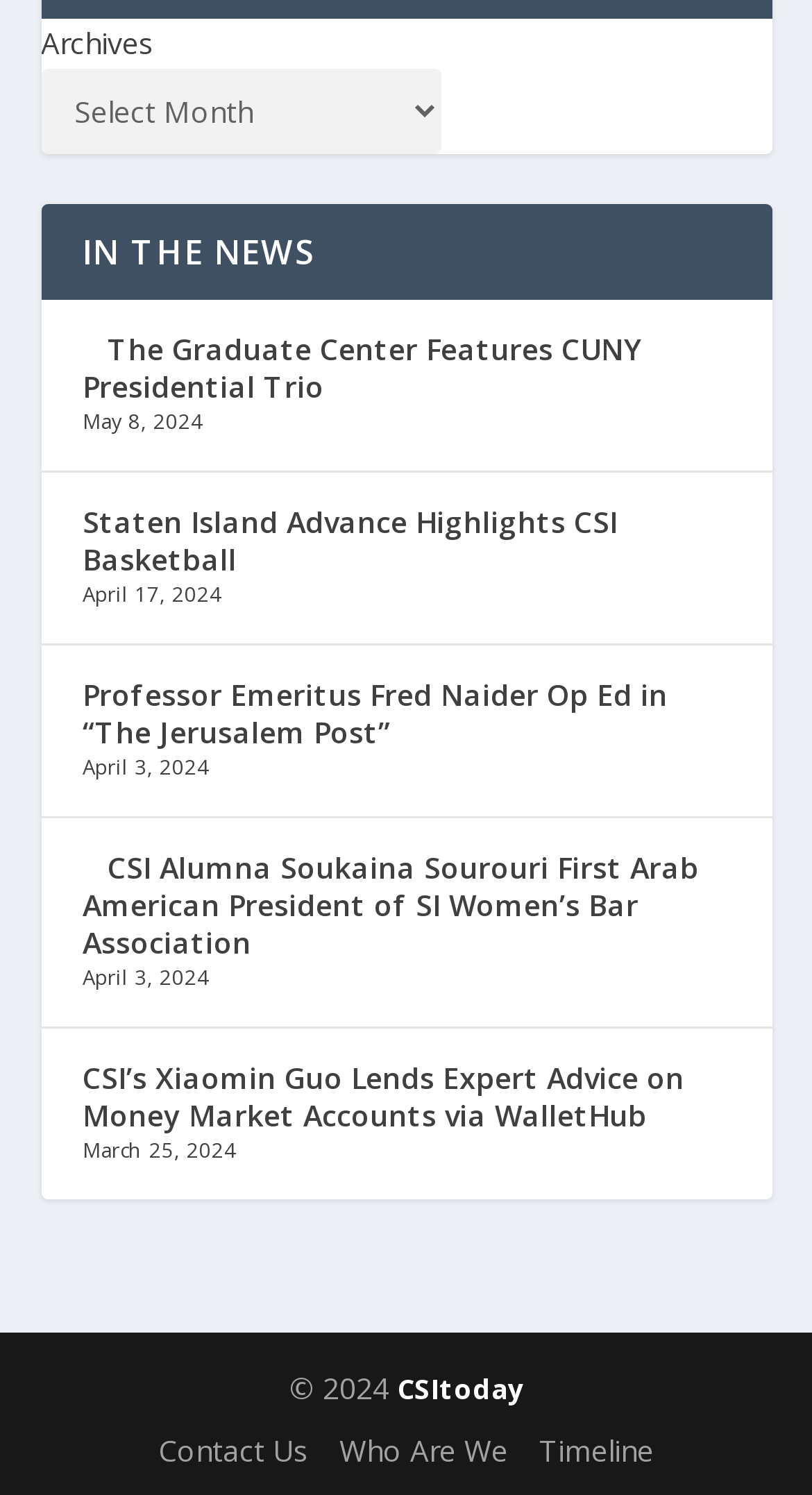How many links are there at the bottom of the webpage?
Please provide a single word or phrase answer based on the image.

3